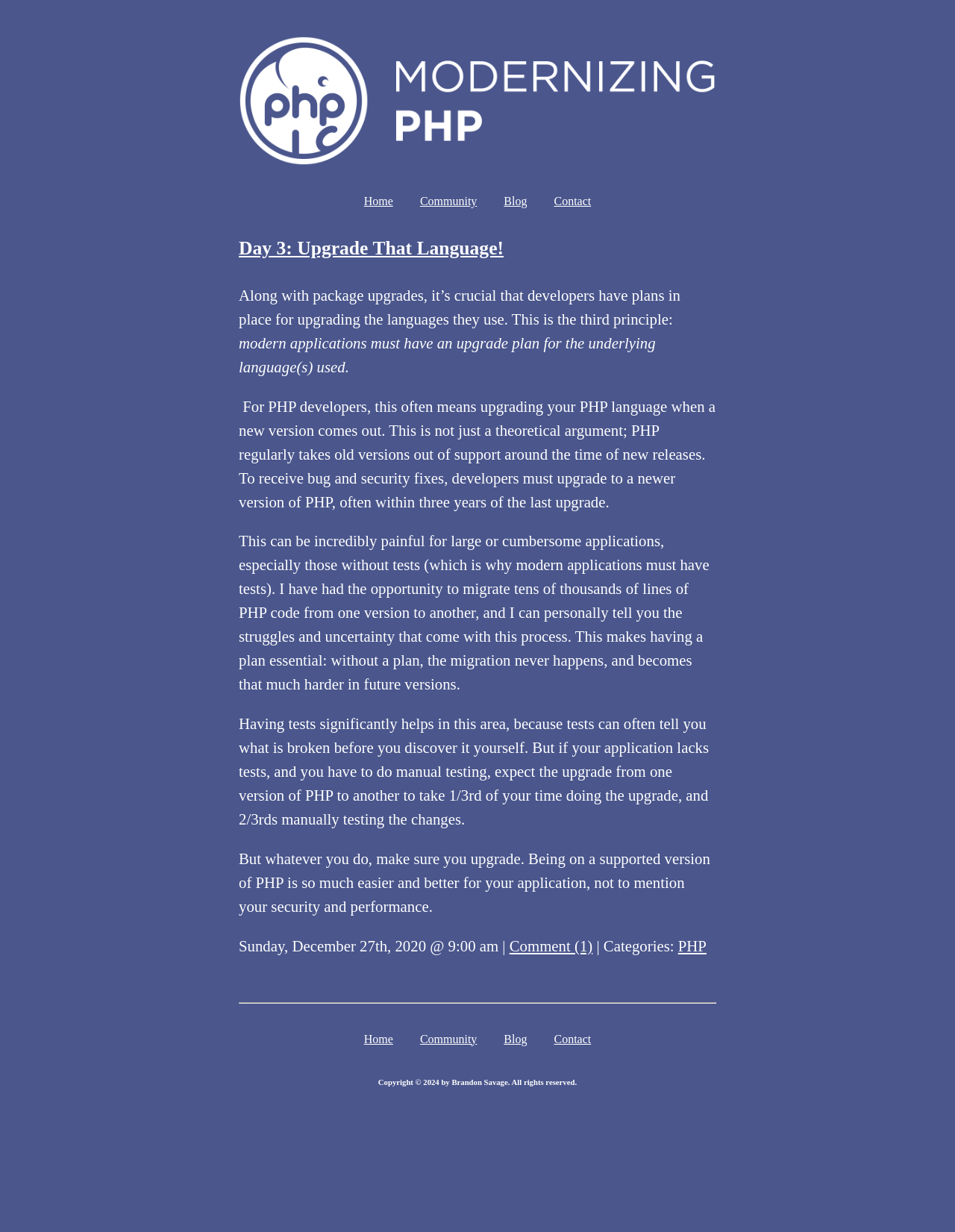Specify the bounding box coordinates of the element's region that should be clicked to achieve the following instruction: "Click the 'CONTACT' link". The bounding box coordinates consist of four float numbers between 0 and 1, in the format [left, top, right, bottom].

None